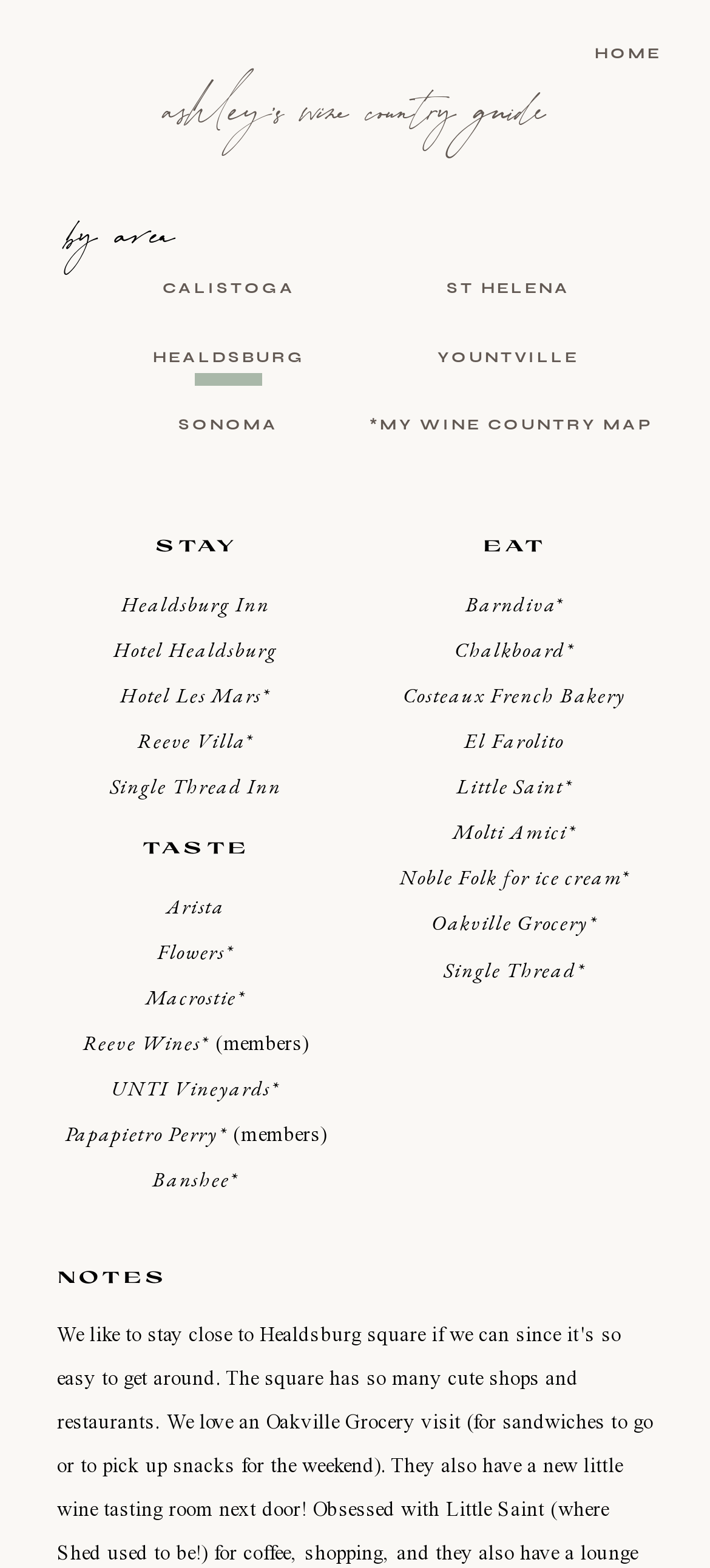Show me the bounding box coordinates of the clickable region to achieve the task as per the instruction: "explore Healdsburg area".

[0.215, 0.221, 0.43, 0.233]